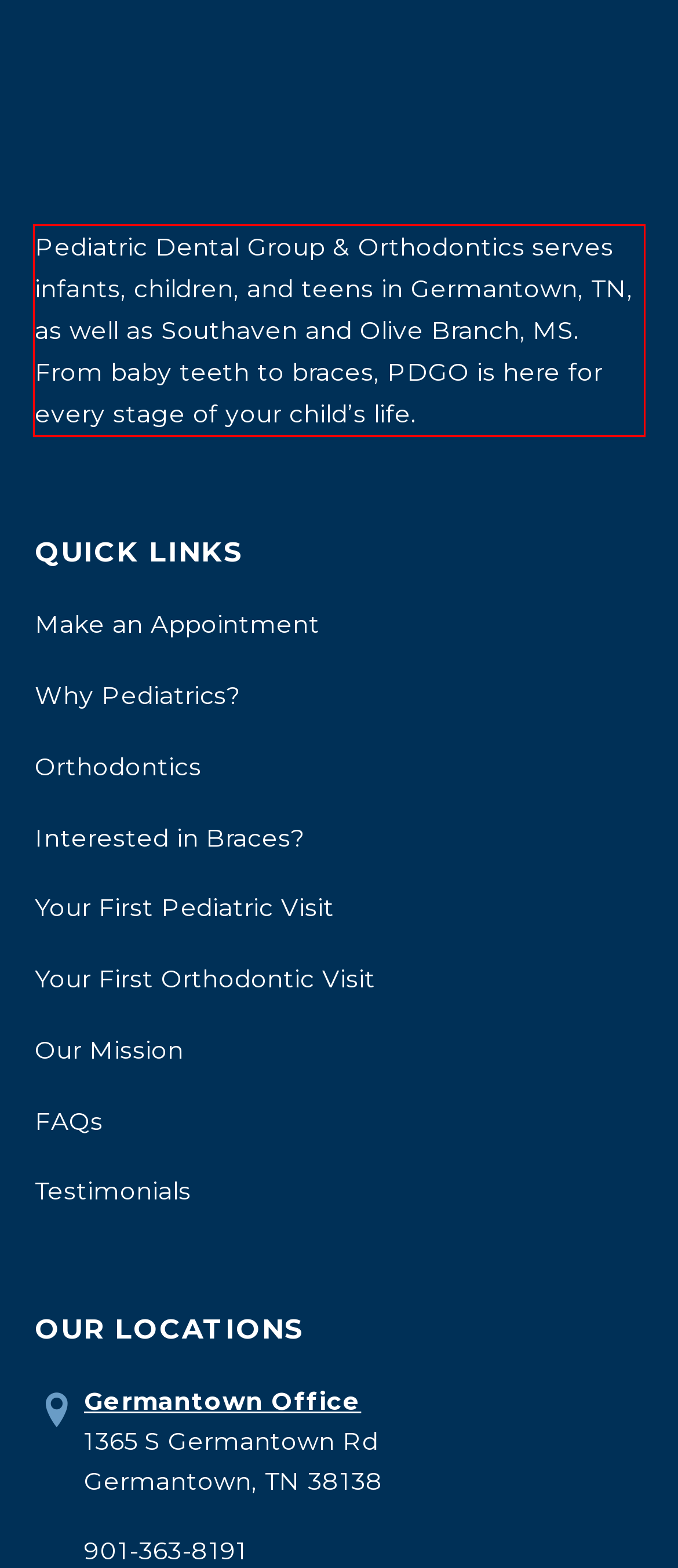Examine the screenshot of the webpage, locate the red bounding box, and generate the text contained within it.

Pediatric Dental Group & Orthodontics serves infants, children, and teens in Germantown, TN, as well as Southaven and Olive Branch, MS. From baby teeth to braces, PDGO is here for every stage of your child’s life.